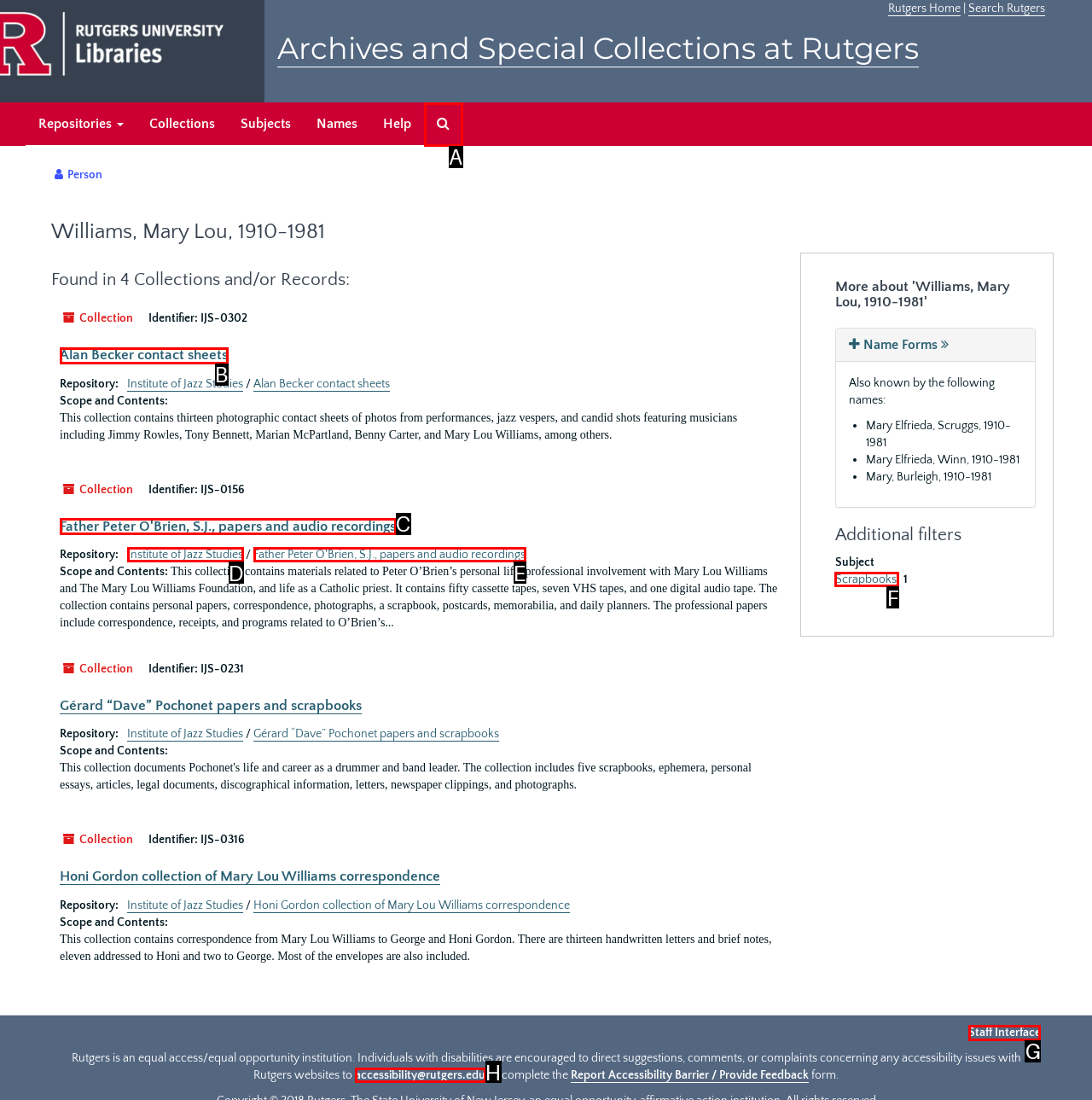Select the right option to accomplish this task: Click on 'Staff Interface'. Reply with the letter corresponding to the correct UI element.

G